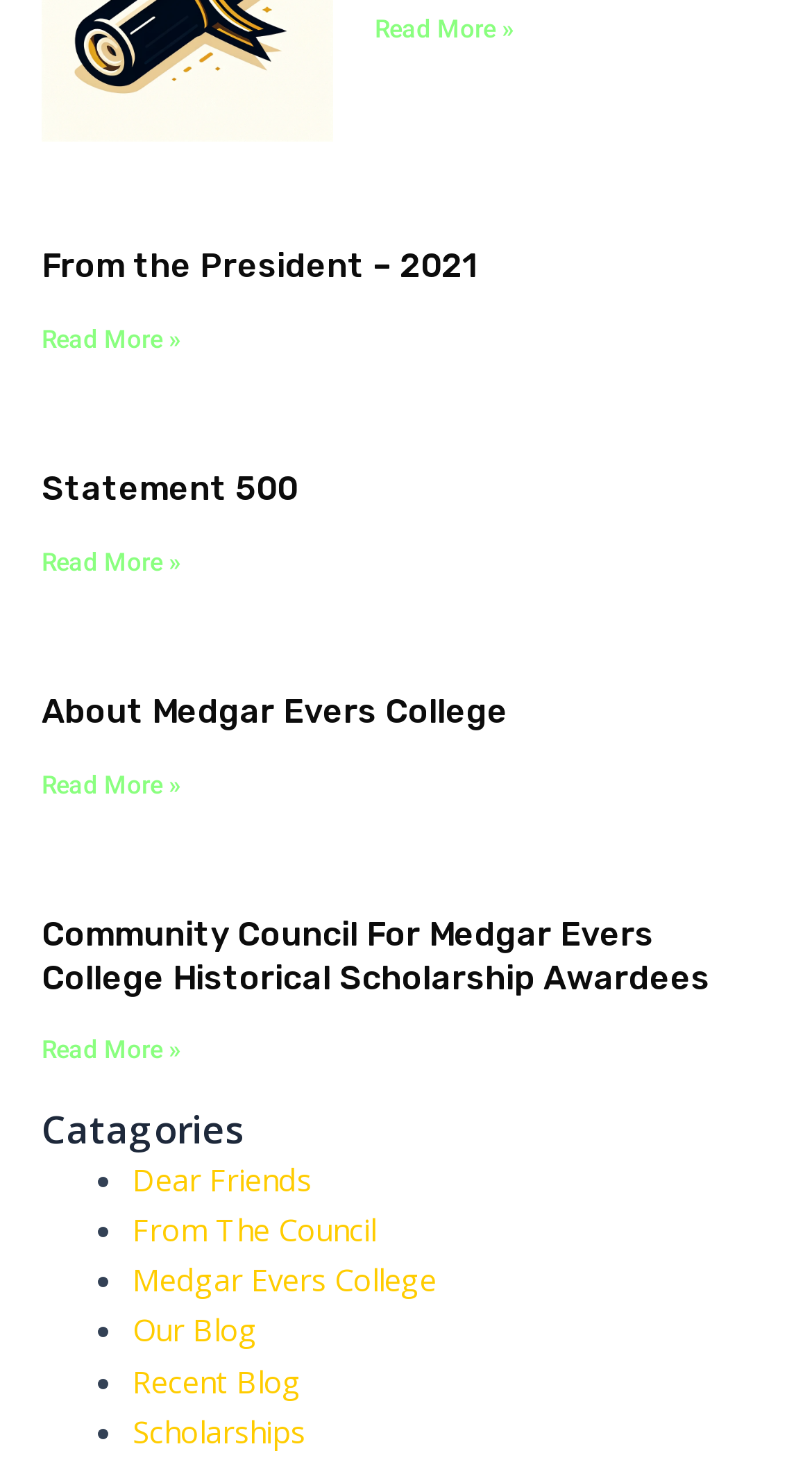Select the bounding box coordinates of the element I need to click to carry out the following instruction: "Read more about Katie L. Davis Scholarship".

[0.462, 0.01, 0.633, 0.03]